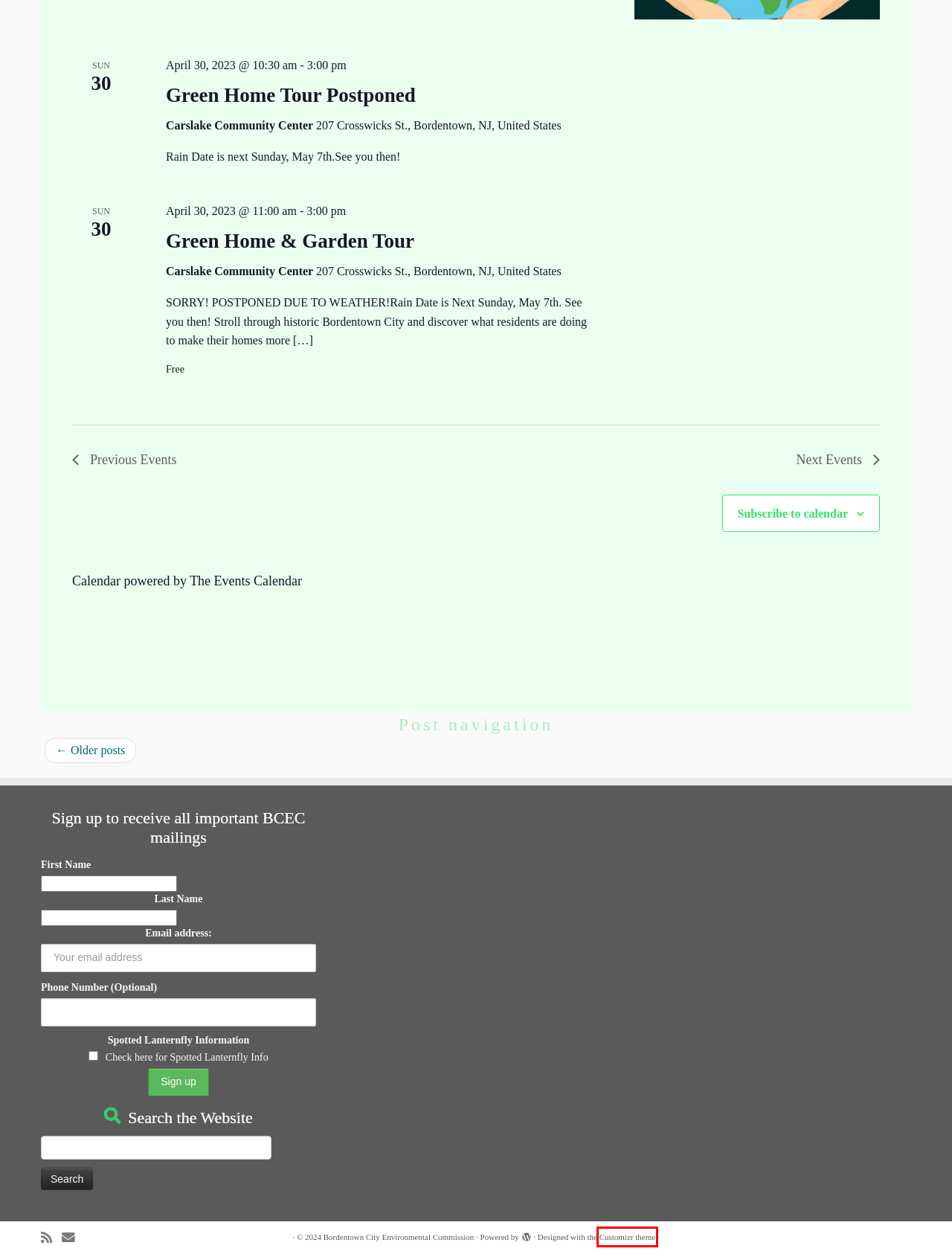Review the screenshot of a webpage that includes a red bounding box. Choose the webpage description that best matches the new webpage displayed after clicking the element within the bounding box. Here are the candidates:
A. Beginner Birdwatching – Bordentown City Environmental Commission
B. Local Info – Bordentown City Environmental Commission
C. Customizr WordPress Theme | Press Customizr
D. Maps – Bordentown City Environmental Commission
E. Bordentown City Environmental Commission
F. Events Calendar | The Events Calendar
G. Social Media Policy – Bordentown City Environmental Commission
H. Take the Plastics Pledge – Bordentown City Environmental Commission

C